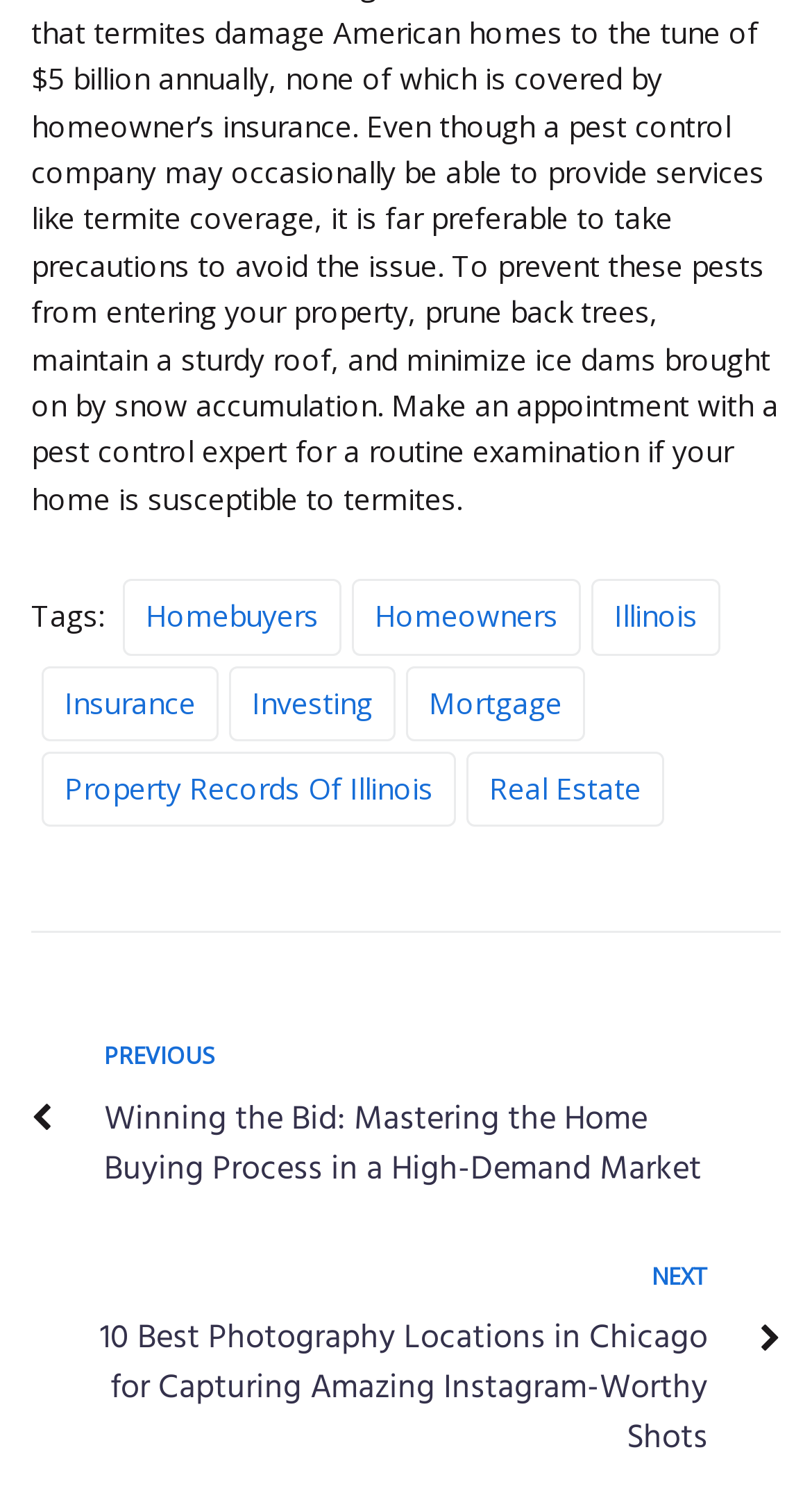Give a one-word or one-phrase response to the question: 
How many categories are listed in the footer?

8